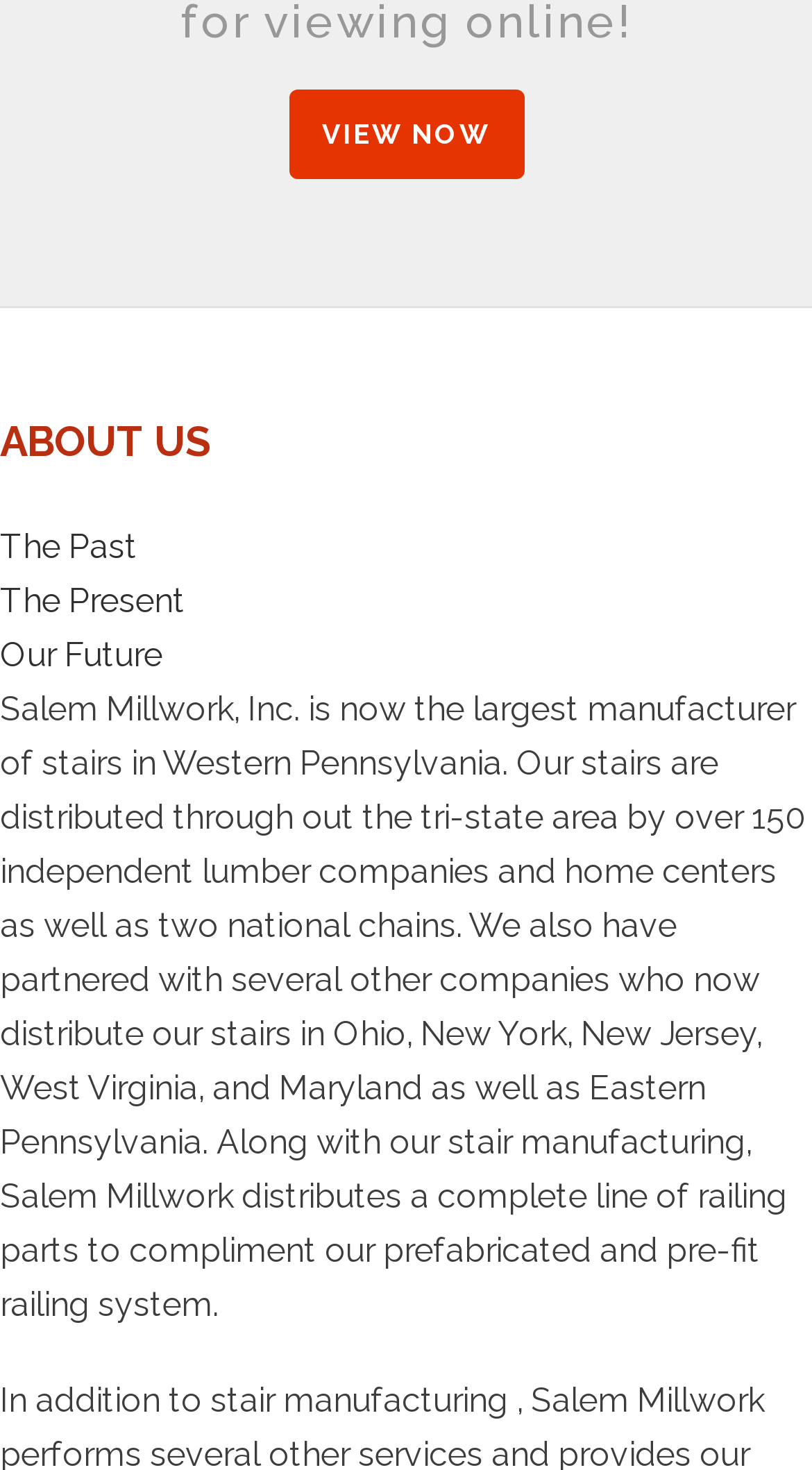Please provide the bounding box coordinates for the UI element as described: "Read more". The coordinates must be four floats between 0 and 1, represented as [left, top, right, bottom].

None